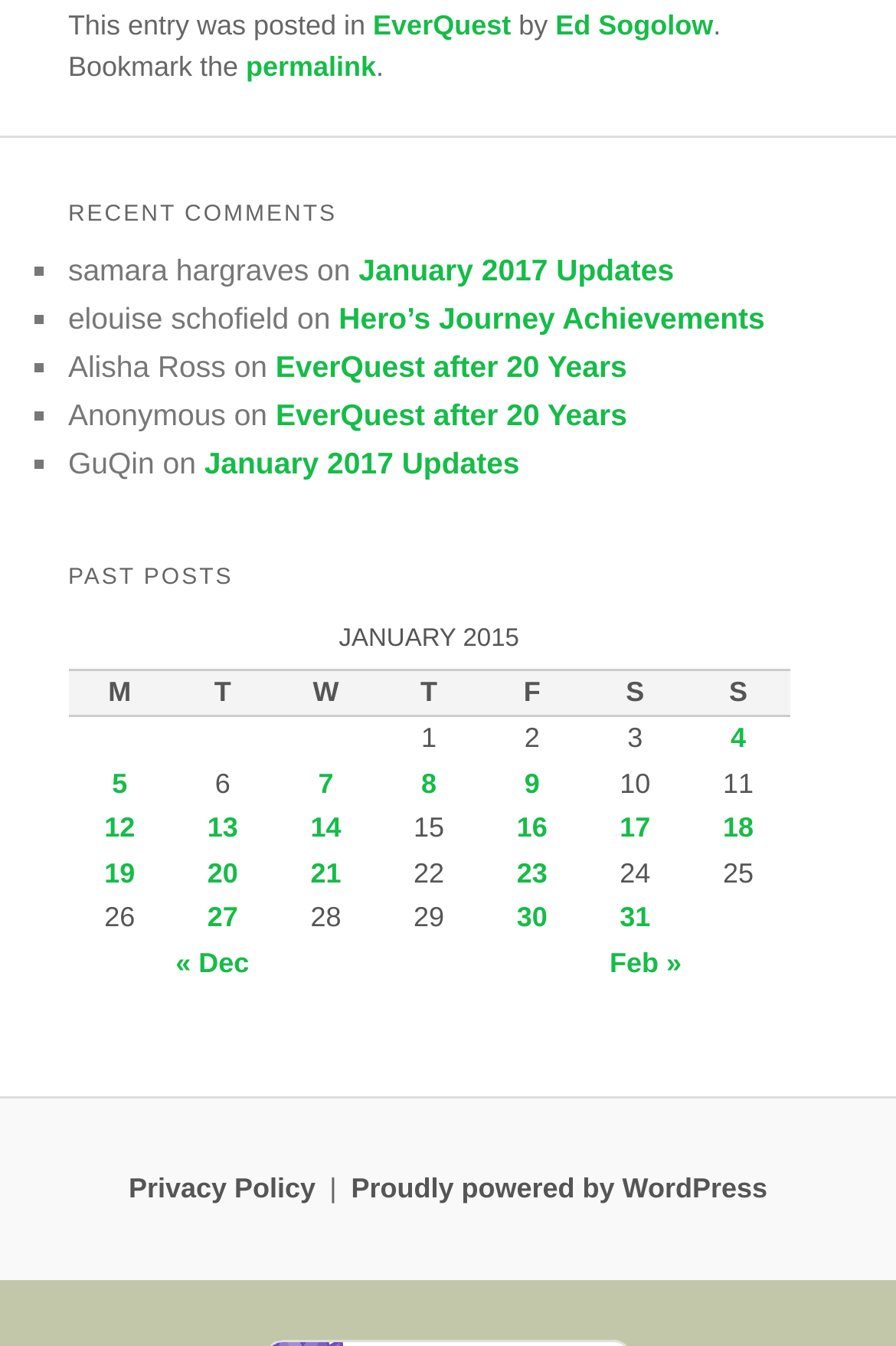What is the title of the post that 'Alisha Ross' commented on?
From the screenshot, provide a brief answer in one word or phrase.

Hero’s Journey Achievements